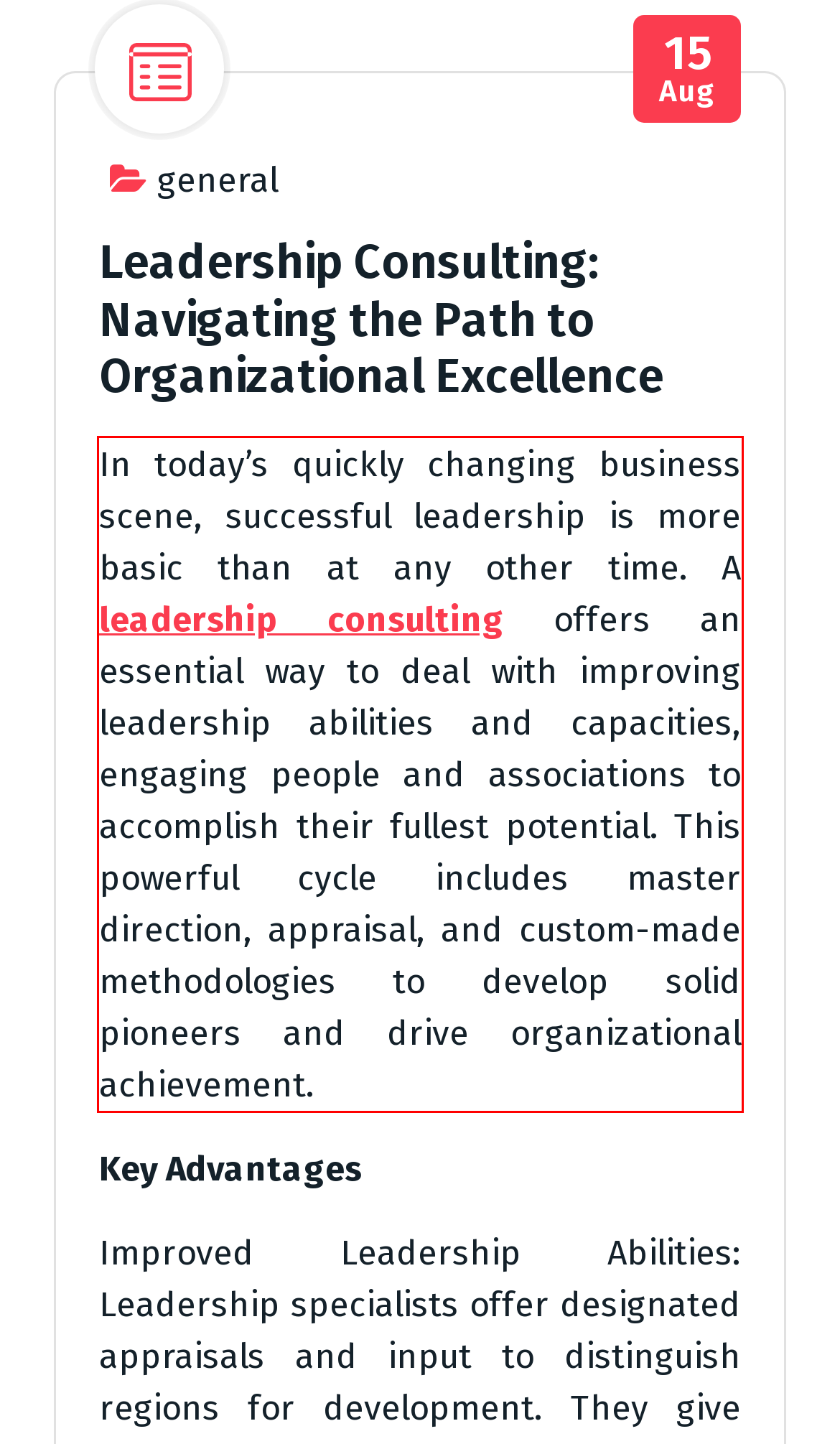Using the webpage screenshot, recognize and capture the text within the red bounding box.

In today’s quickly changing business scene, successful leadership is more basic than at any other time. A leadership consulting offers an essential way to deal with improving leadership abilities and capacities, engaging people and associations to accomplish their fullest potential. This powerful cycle includes master direction, appraisal, and custom-made methodologies to develop solid pioneers and drive organizational achievement.